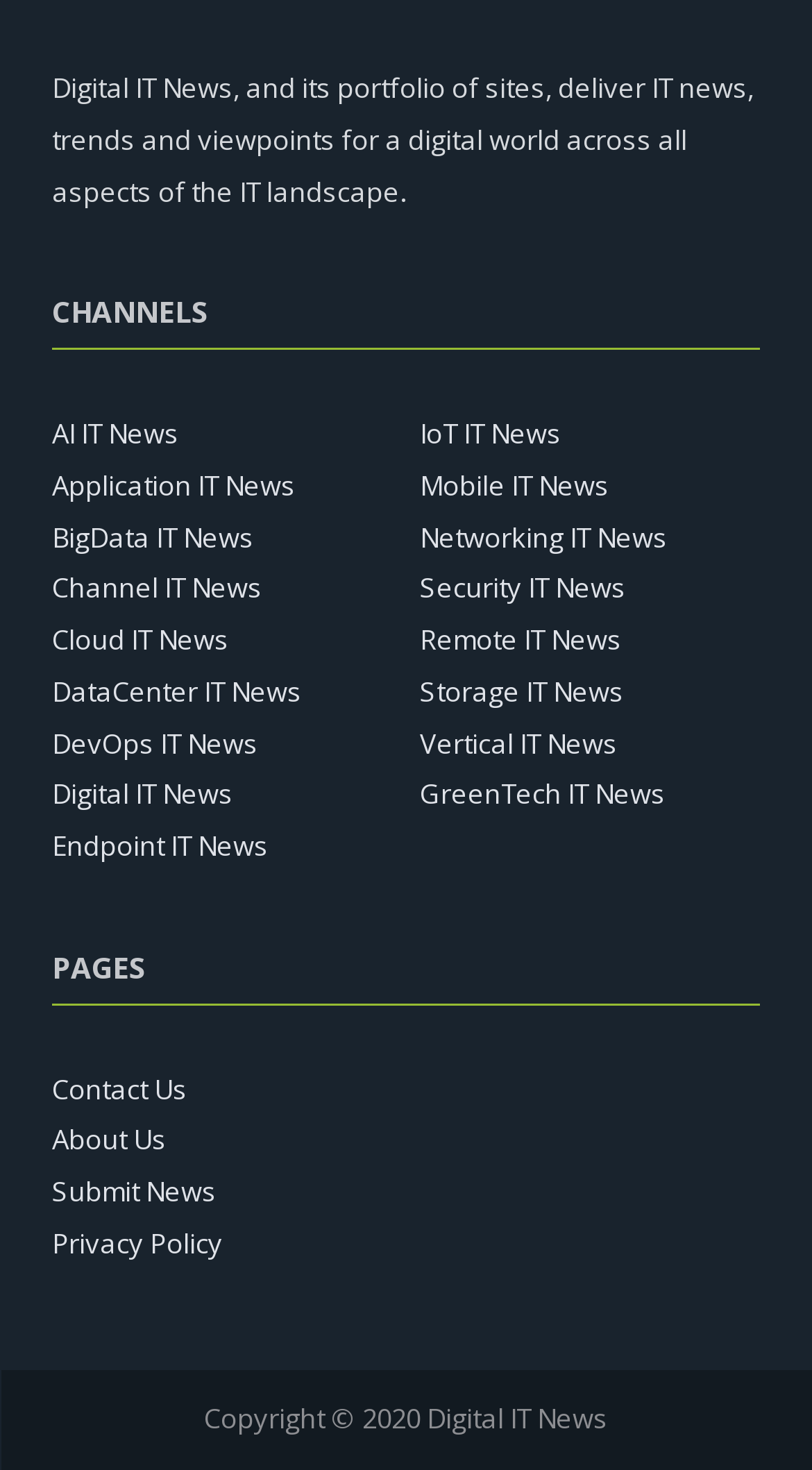Please find the bounding box coordinates of the section that needs to be clicked to achieve this instruction: "View The Four Step Process".

None